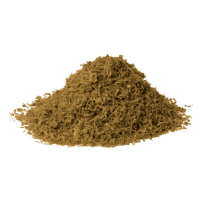Break down the image and provide a full description, noting any significant aspects.

This image features a mound of Tetra Bloodworms Freeze-Dried Food, designed for both freshwater and saltwater fish. The dust-like texture and earthy brown color of the food suggest its natural ingredients, which are suitable for promoting the health and vitality of aquarium fish. Tetra is known for its commitment to quality fish care products, and this specific item is part of their product line aimed at providing a nutritious diet for various aquatic species. Available for a sale price of $4.58, it's an excellent choice for fishkeepers looking to enhance their feeding regimen.